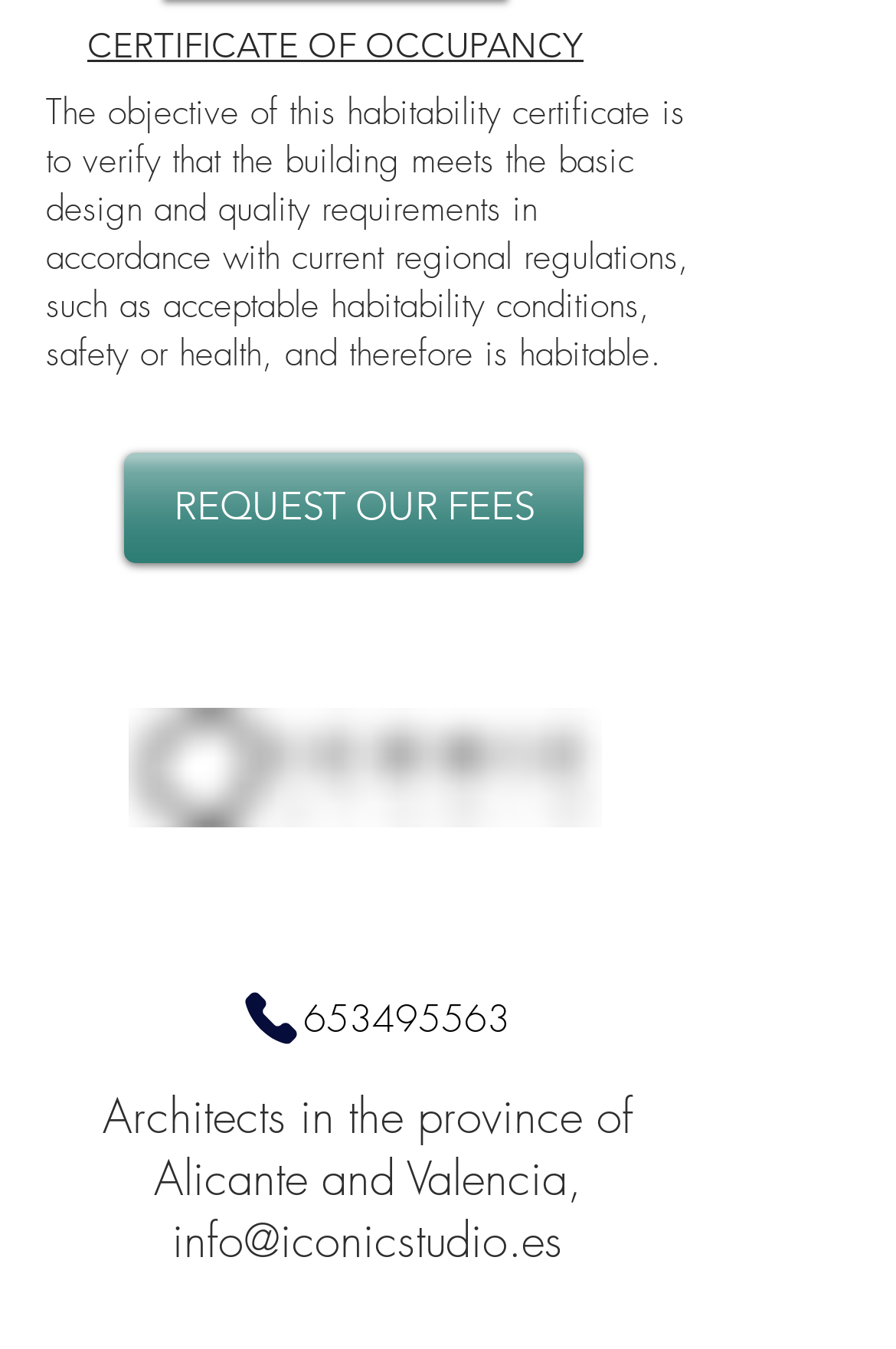Kindly determine the bounding box coordinates for the clickable area to achieve the given instruction: "Contact via email".

[0.192, 0.897, 0.628, 0.943]